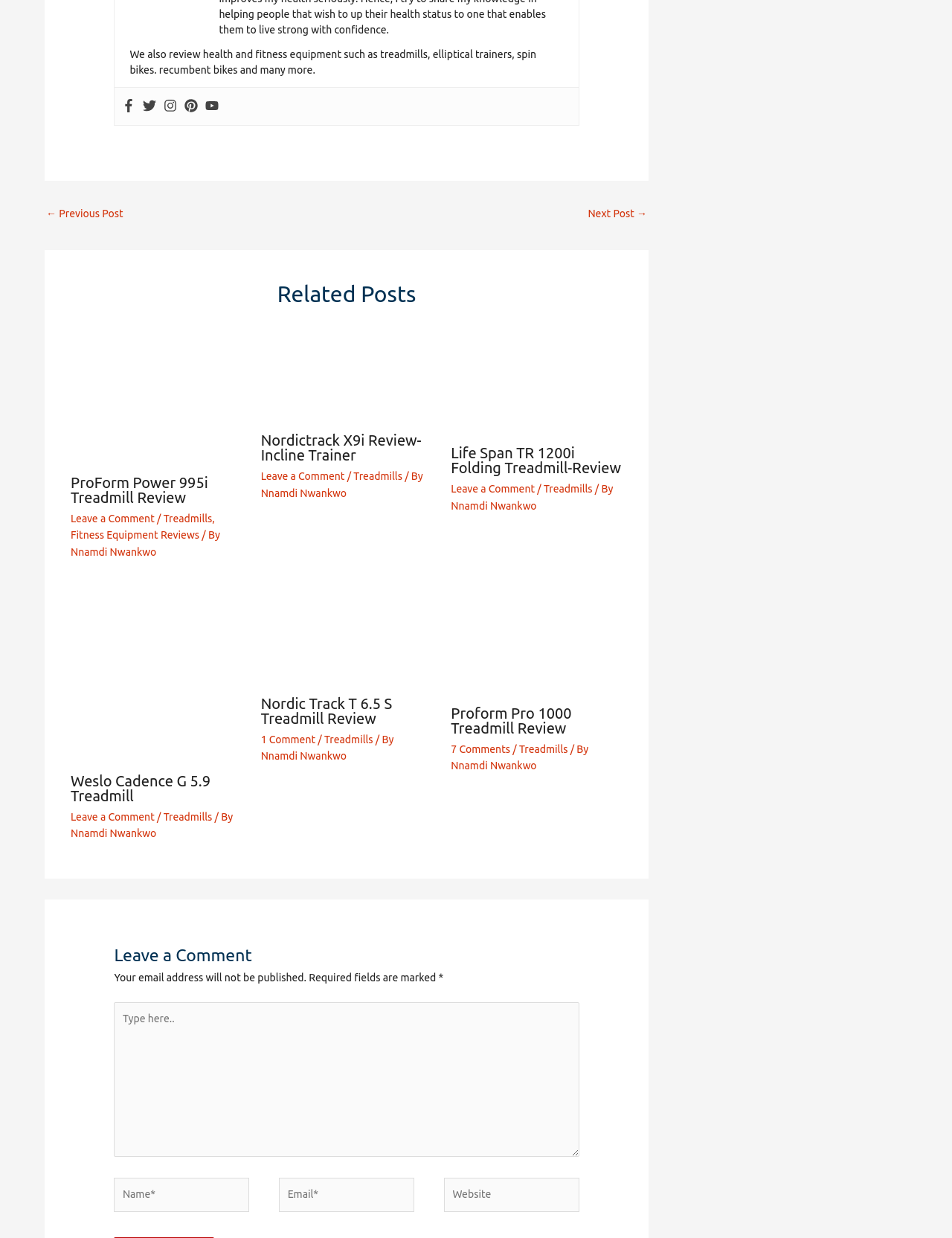From the screenshot, find the bounding box of the UI element matching this description: "Treadmills". Supply the bounding box coordinates in the form [left, top, right, bottom], each a float between 0 and 1.

[0.341, 0.592, 0.392, 0.602]